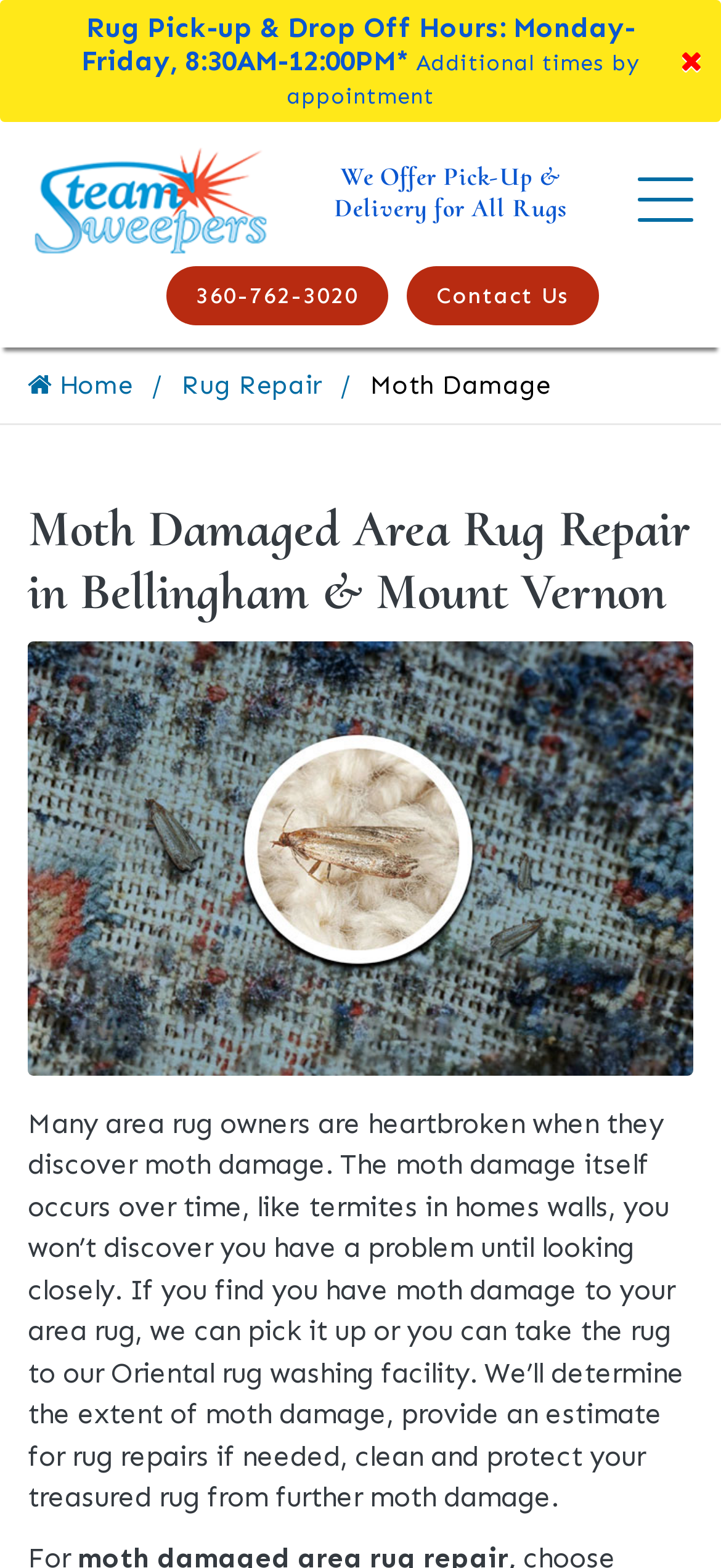What is the service provided by Steam Sweepers Rug Cleaning?
Please answer the question with as much detail and depth as you can.

I inferred the service provided by Steam Sweepers Rug Cleaning by looking at the various elements on the webpage, including the link element with the text 'Rug Repair' and the image element with the description 'Moth Damaged Area Rug Repair in Bellingham & Mount Vernon'. This suggests that the company provides rug repair and cleaning services.